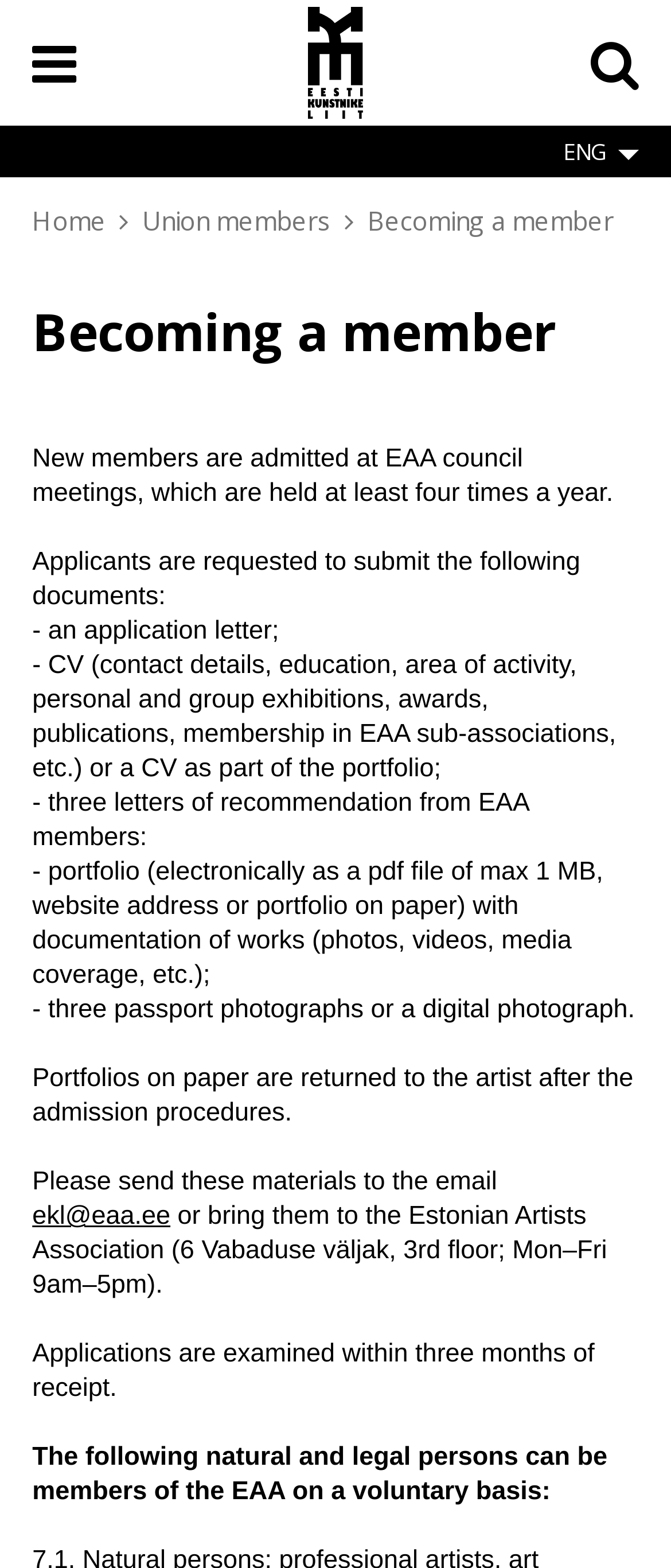What is the maximum file size for portfolio submission?
Based on the screenshot, respond with a single word or phrase.

1 MB